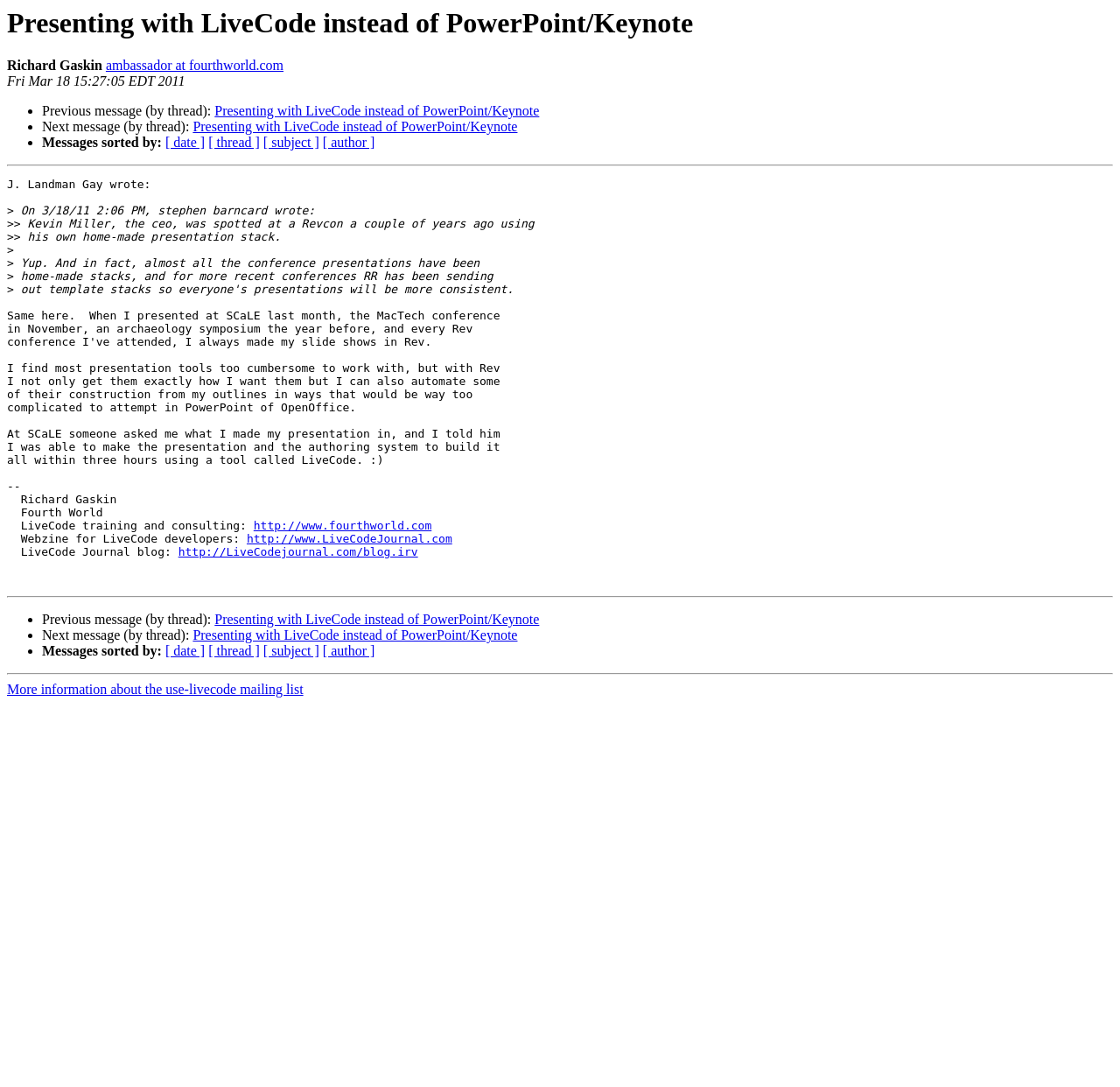Find the bounding box coordinates of the element to click in order to complete this instruction: "Visit the LiveCode Journal blog". The bounding box coordinates must be four float numbers between 0 and 1, denoted as [left, top, right, bottom].

[0.159, 0.502, 0.373, 0.514]